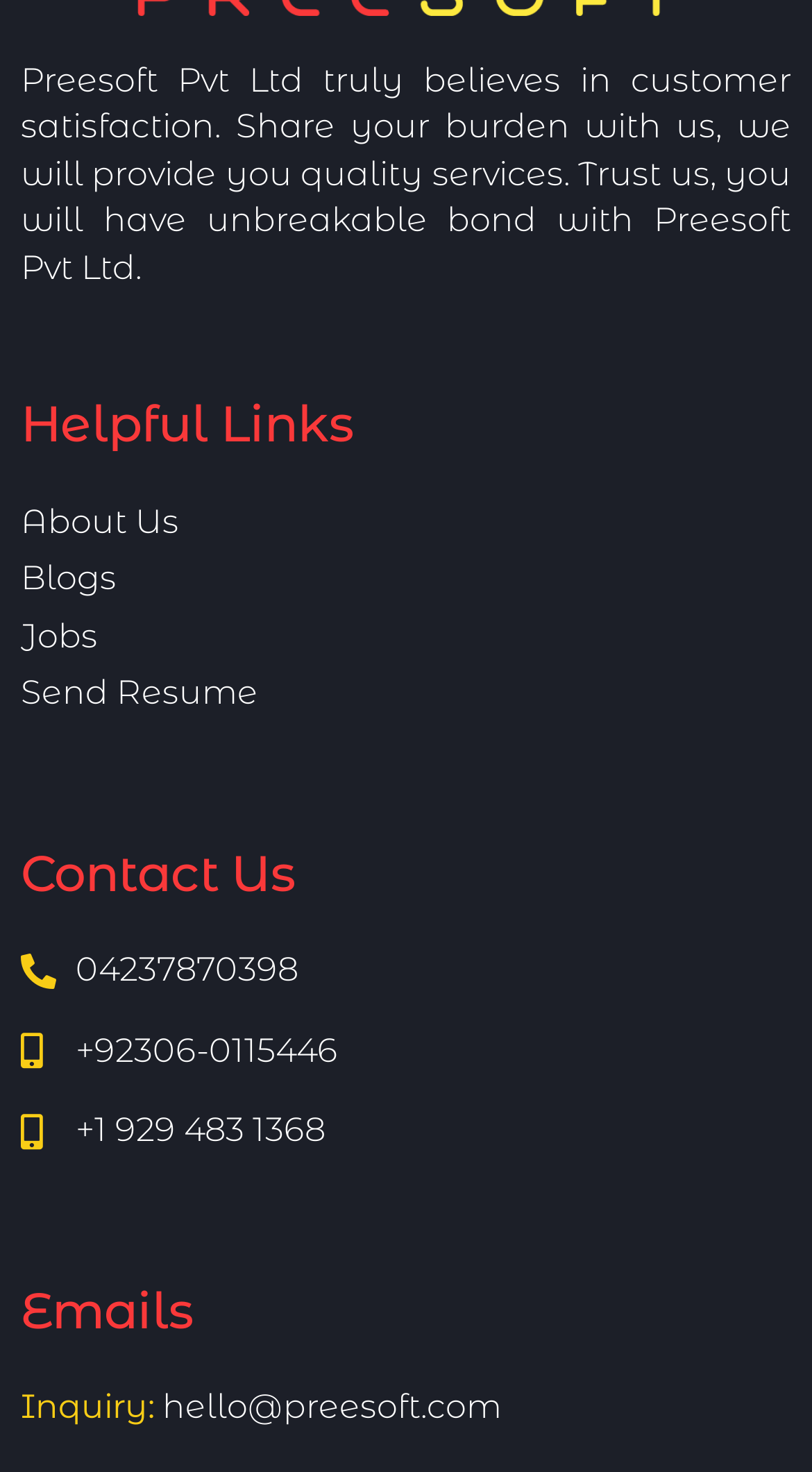Provide the bounding box coordinates for the UI element that is described by this text: "+1 929 483 1368". The coordinates should be in the form of four float numbers between 0 and 1: [left, top, right, bottom].

[0.093, 0.754, 0.401, 0.781]